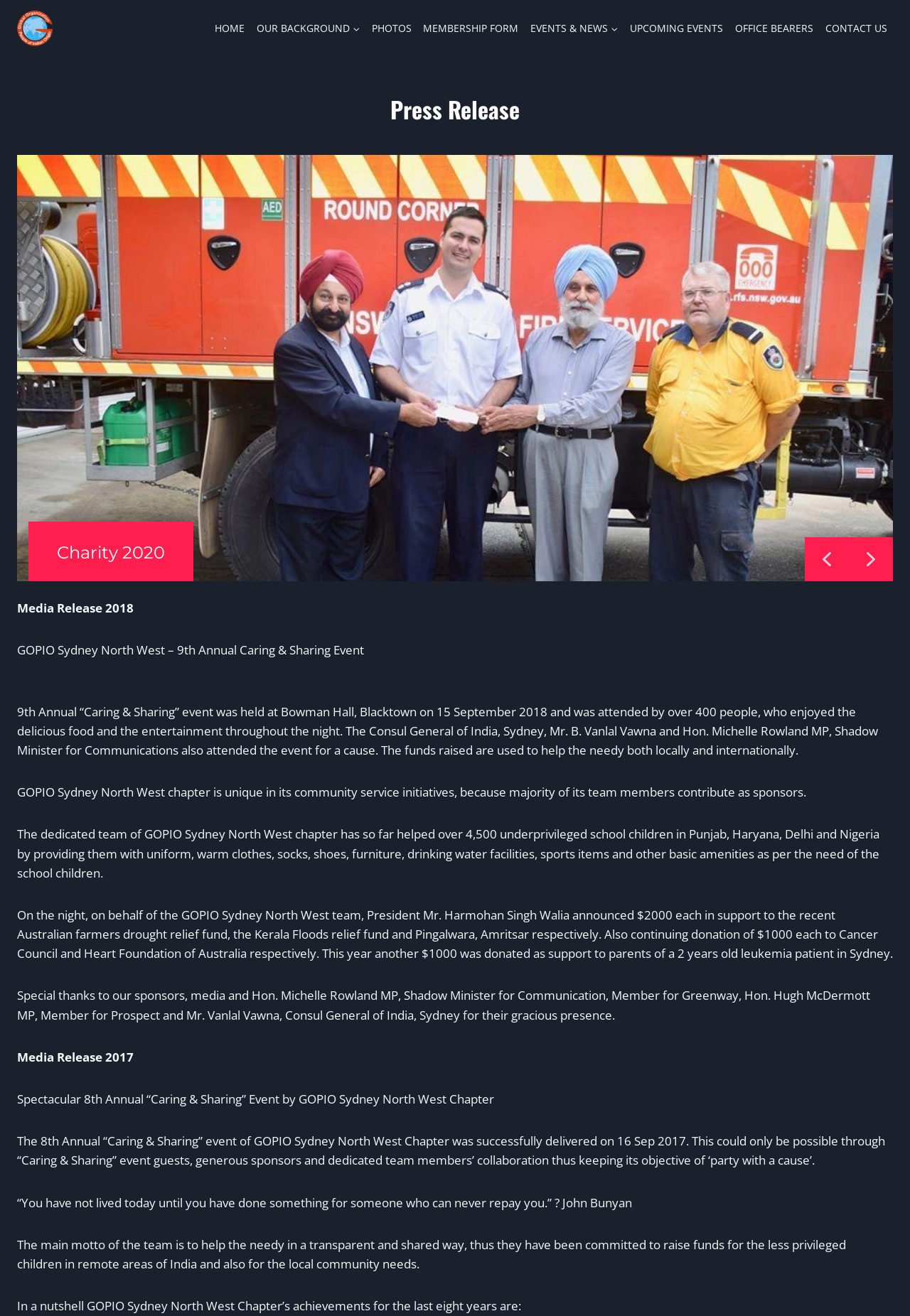Refer to the image and provide a thorough answer to this question:
What is the theme of the 9th Annual event?

In the first press release, it is mentioned that the 9th Annual event was held, and the theme of the event was 'Caring & Sharing'. This information can be found in the text of the press release.